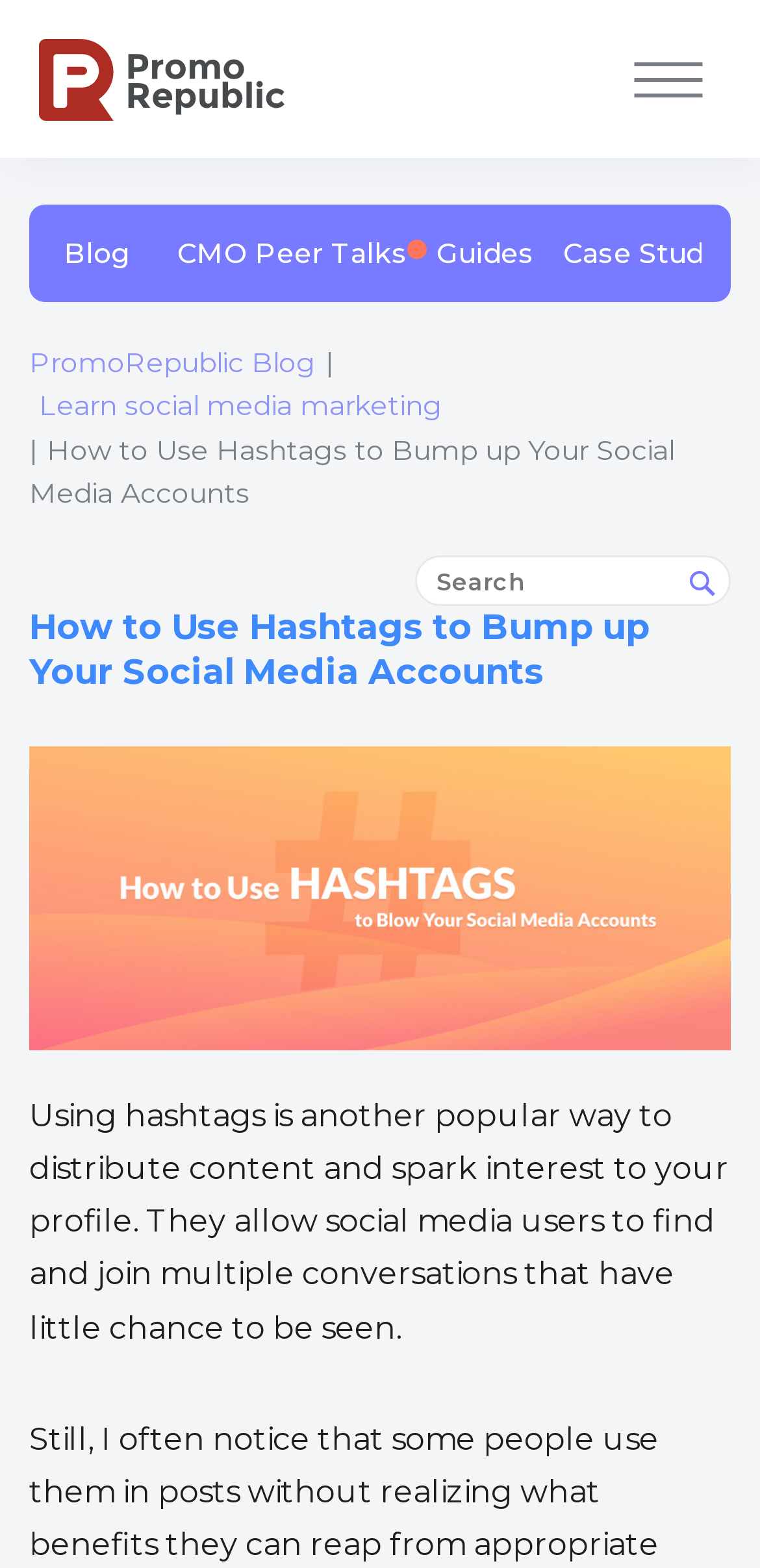Offer a thorough description of the webpage.

This webpage is about using hashtags on social media, specifically how to improve their performance. At the top, there is a header section with a link to the website's logo on the left and several navigation links on the right, including "PLATFORM", "AI Composer", "White Label", "Join Now", and "Follow on LinkedIn". Below the header, there are more navigation links, including "Blog", "CMO Peer Talks", "Guides", and "Case Studies", which are aligned horizontally.

In the main content area, there is a heading that matches the title of the webpage, "How to Use Hashtags to Bump up Your Social Media Accounts". Below the heading, there is a large image related to using hashtags on social media. The image takes up most of the width of the page.

Under the image, there is a block of text that explains the purpose of using hashtags on social media, including distributing content and sparking interest in one's profile. The text is divided into paragraphs, with the first paragraph describing how hashtags allow social media users to find and join multiple conversations.

On the right side of the page, there is a search box with a button and a small icon. The search box is positioned above the main content area.